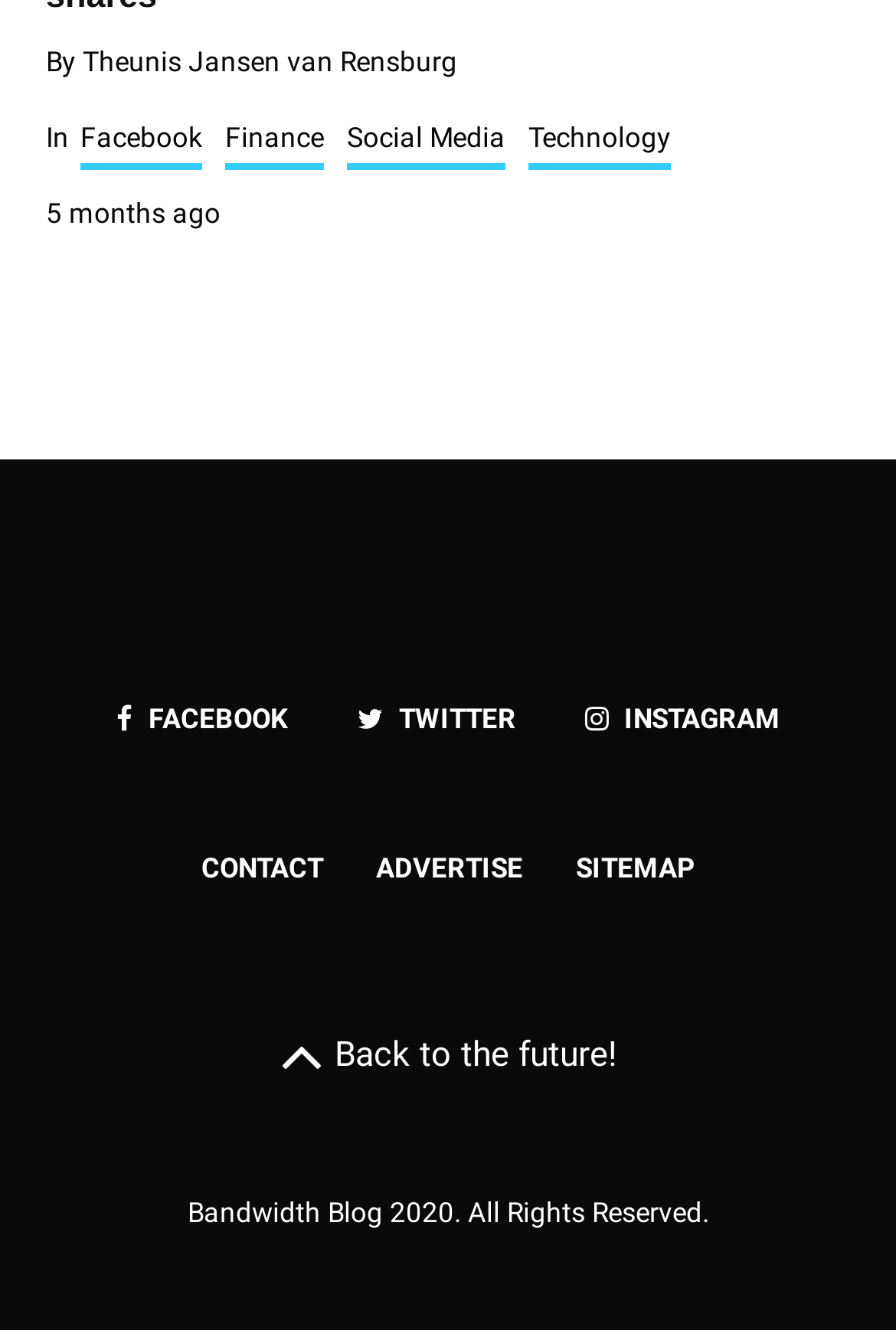Pinpoint the bounding box coordinates for the area that should be clicked to perform the following instruction: "Read the article posted 5 months ago".

[0.051, 0.149, 0.246, 0.173]